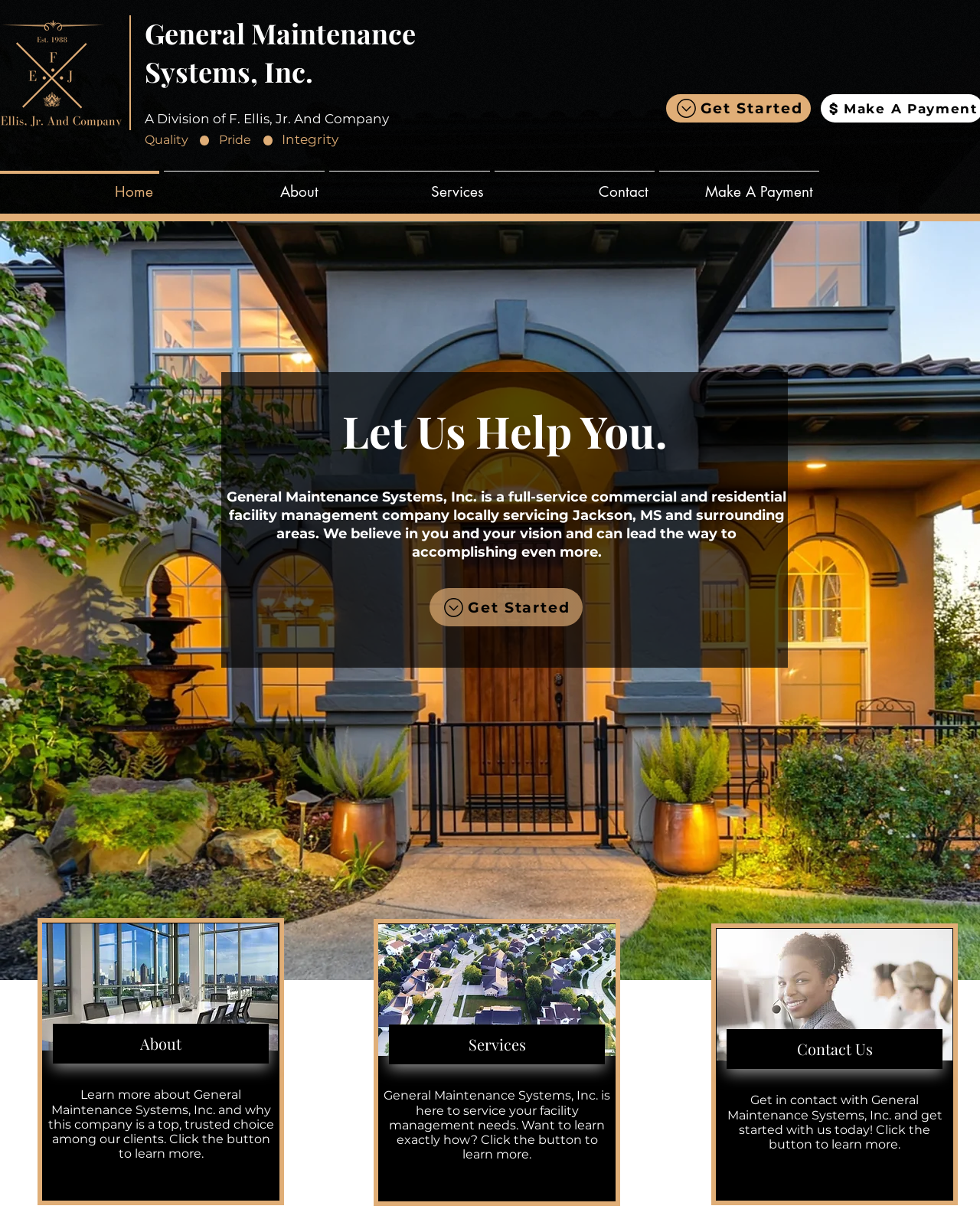What are the three images on the page?
Provide a detailed and well-explained answer to the question.

I found the three images on the page by looking at the generic elements with images, which are labeled as 'Modern Office', 'Suburbs', and 'Phone Operator'.